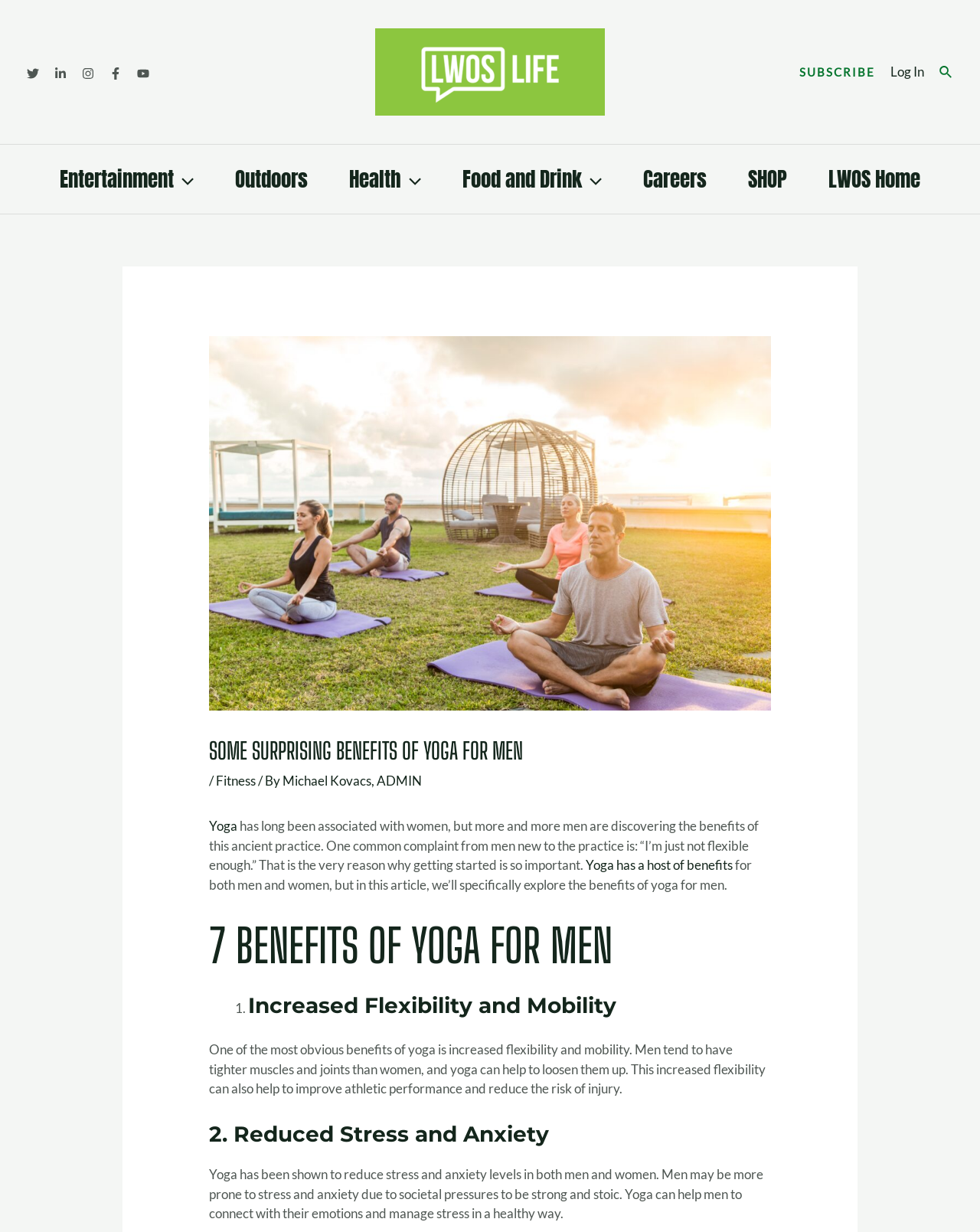Extract the bounding box coordinates for the UI element described by the text: "Michael Kovacs, ADMIN". The coordinates should be in the form of [left, top, right, bottom] with values between 0 and 1.

[0.289, 0.627, 0.431, 0.64]